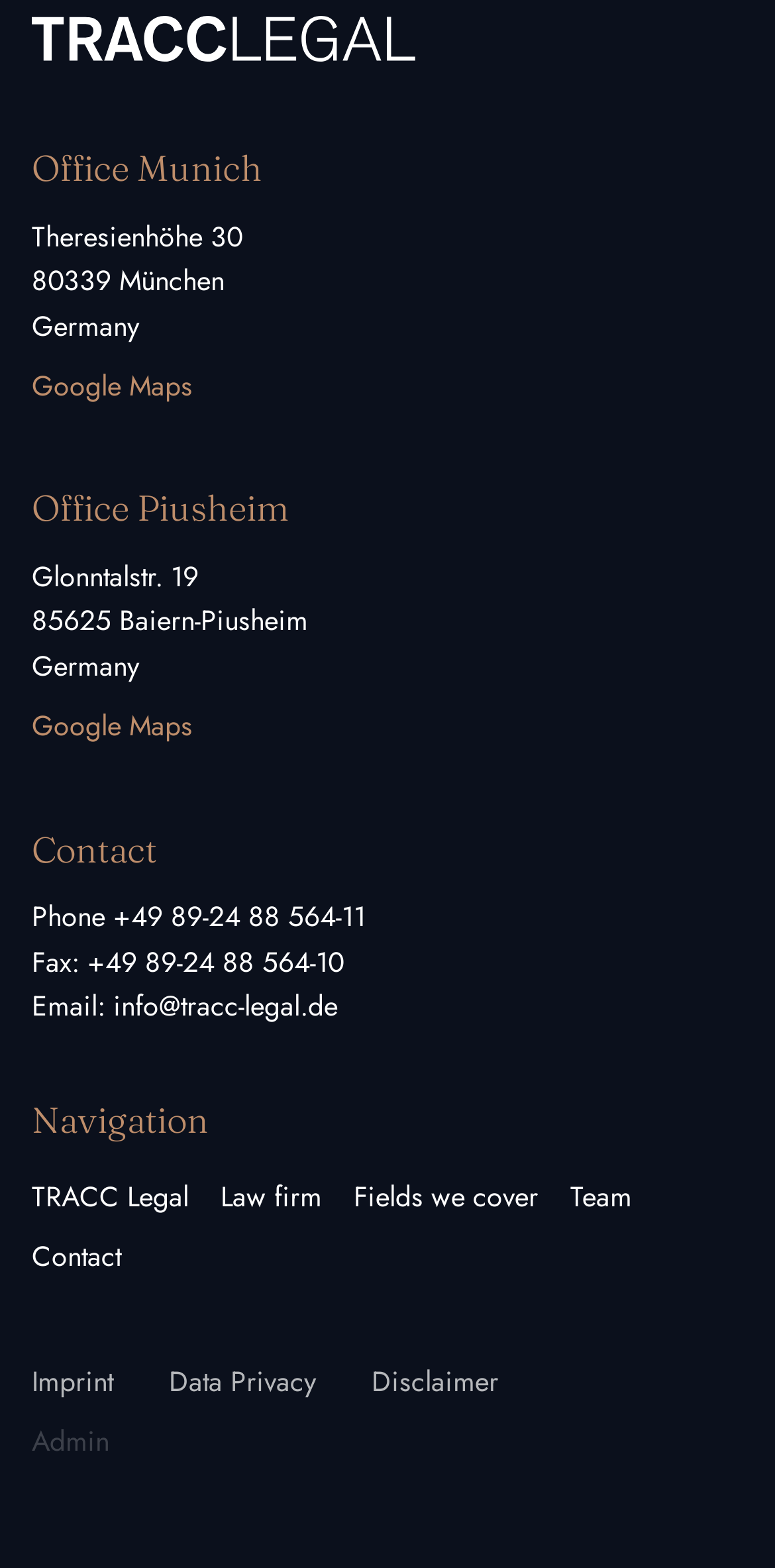What is the phone number?
Refer to the screenshot and deliver a thorough answer to the question presented.

I found the phone number in the 'Contact' section, which is '+49 89-24 88 564-11'.